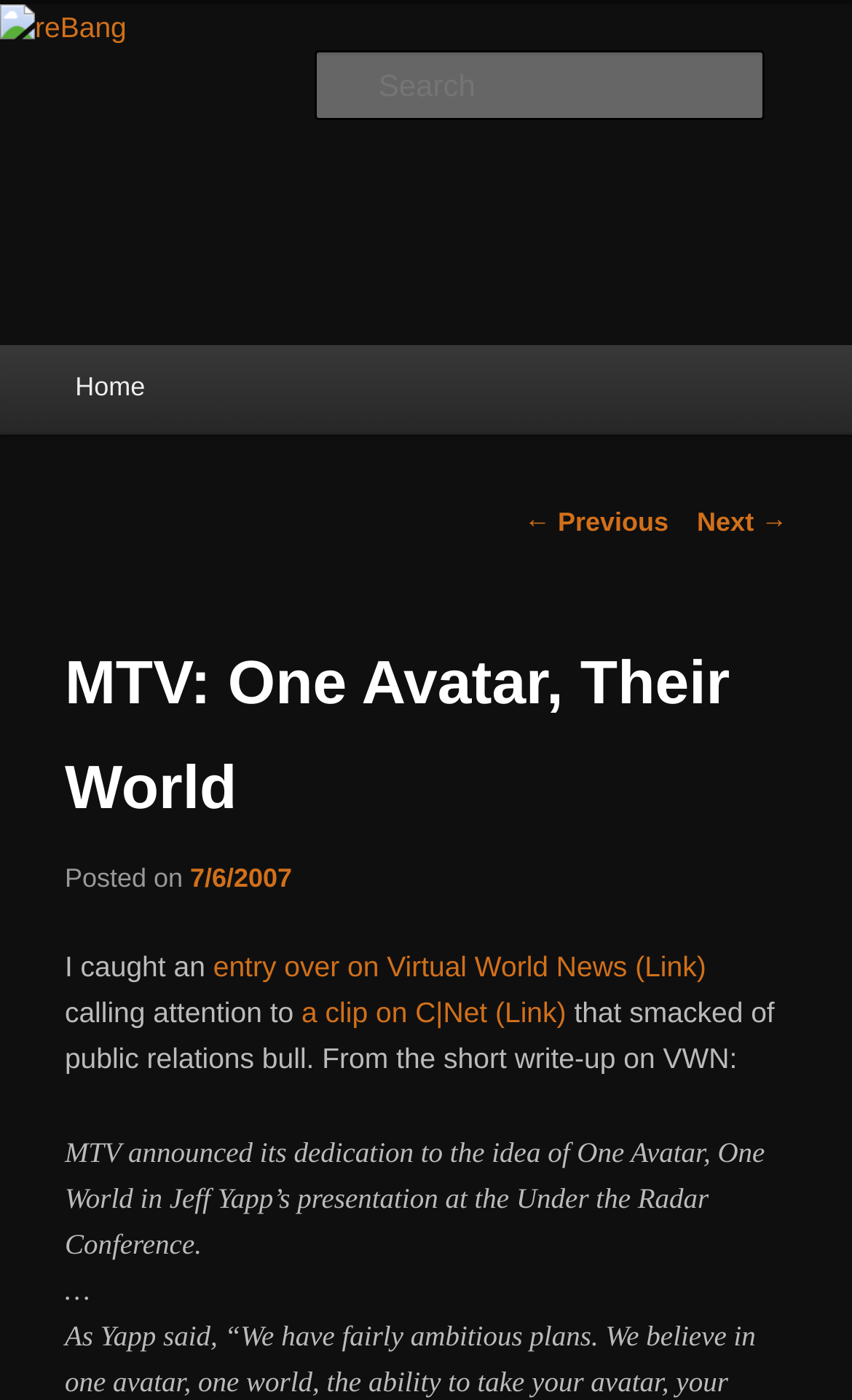Predict the bounding box coordinates for the UI element described as: "a clip on C|Net (Link)". The coordinates should be four float numbers between 0 and 1, presented as [left, top, right, bottom].

[0.354, 0.712, 0.665, 0.735]